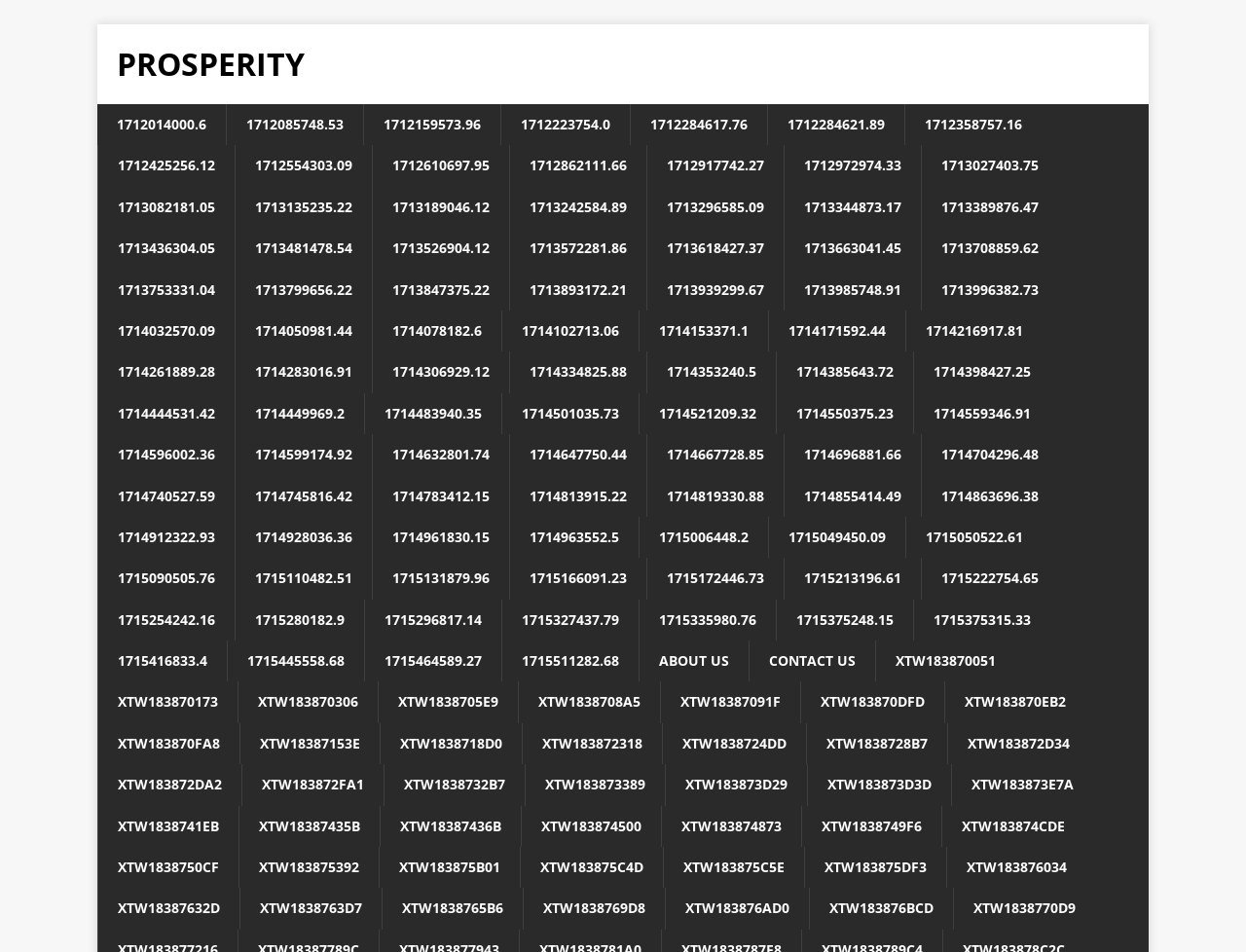Determine the bounding box coordinates of the section I need to click to execute the following instruction: "Explore the 1712358757.16 link". Provide the coordinates as four float numbers between 0 and 1, i.e., [left, top, right, bottom].

[0.726, 0.109, 0.836, 0.153]